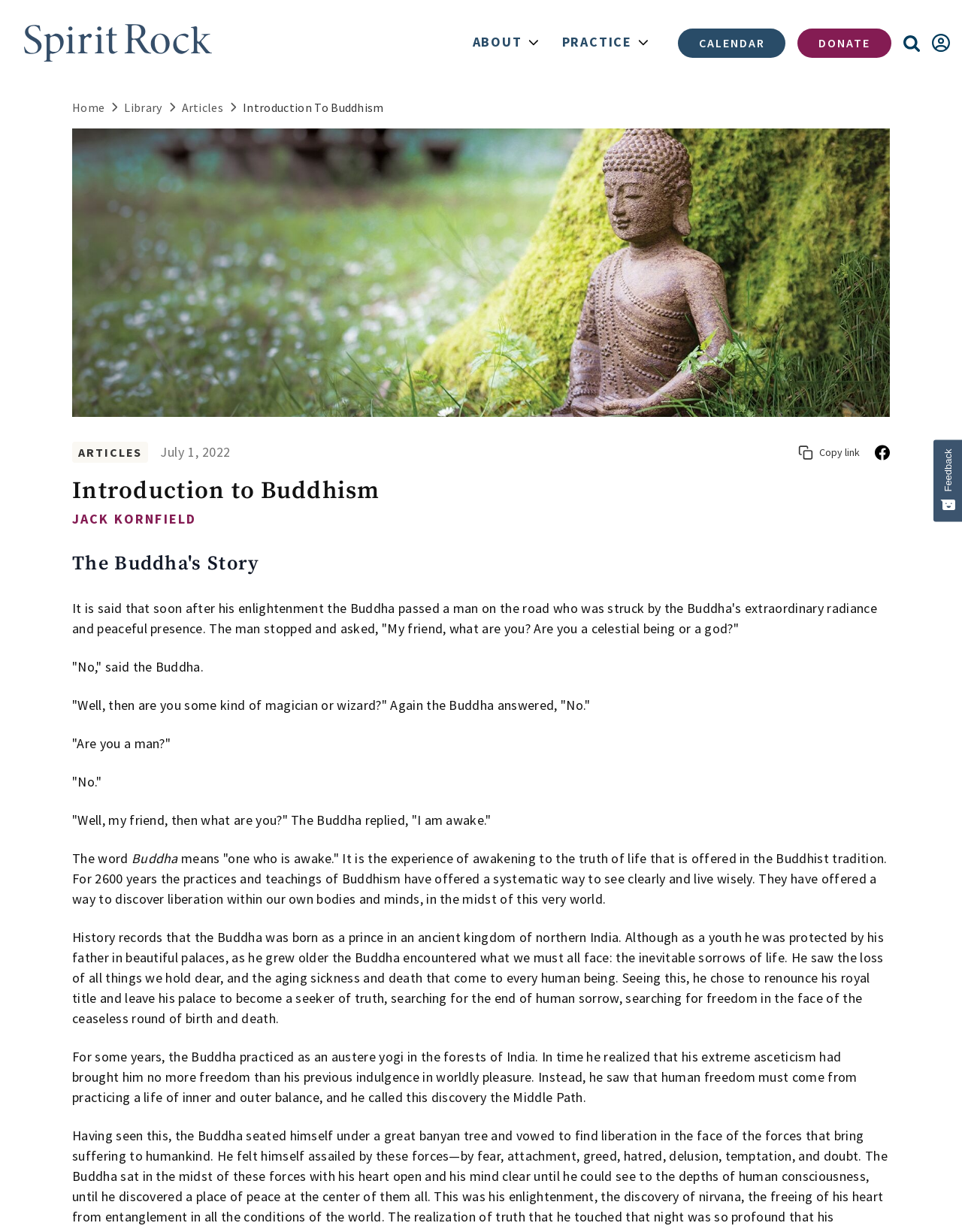Extract the bounding box coordinates of the UI element described: "Practice". Provide the coordinates in the format [left, top, right, bottom] with values ranging from 0 to 1.

[0.572, 0.0, 0.686, 0.07]